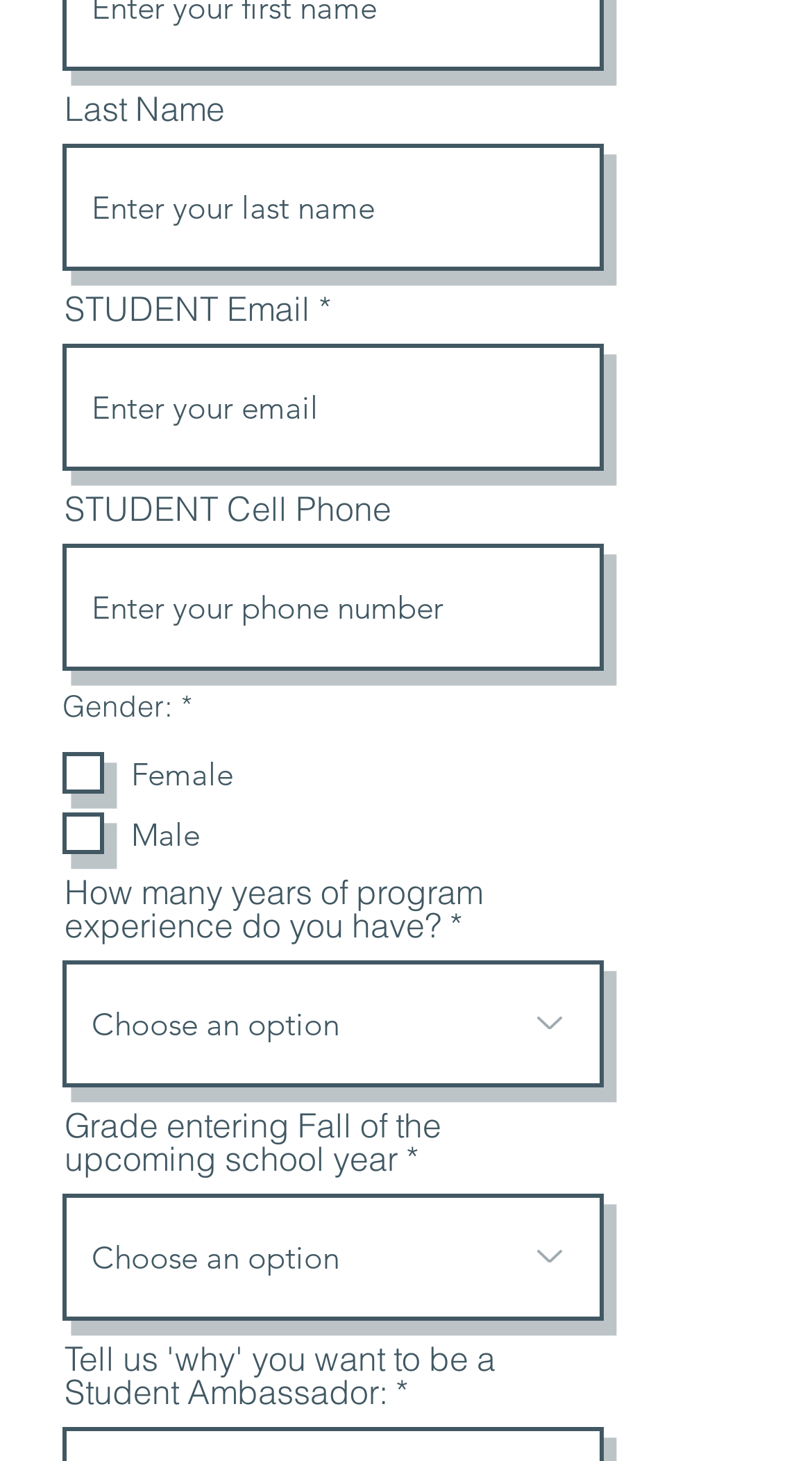Please reply with a single word or brief phrase to the question: 
What is the purpose of this webpage?

Student registration